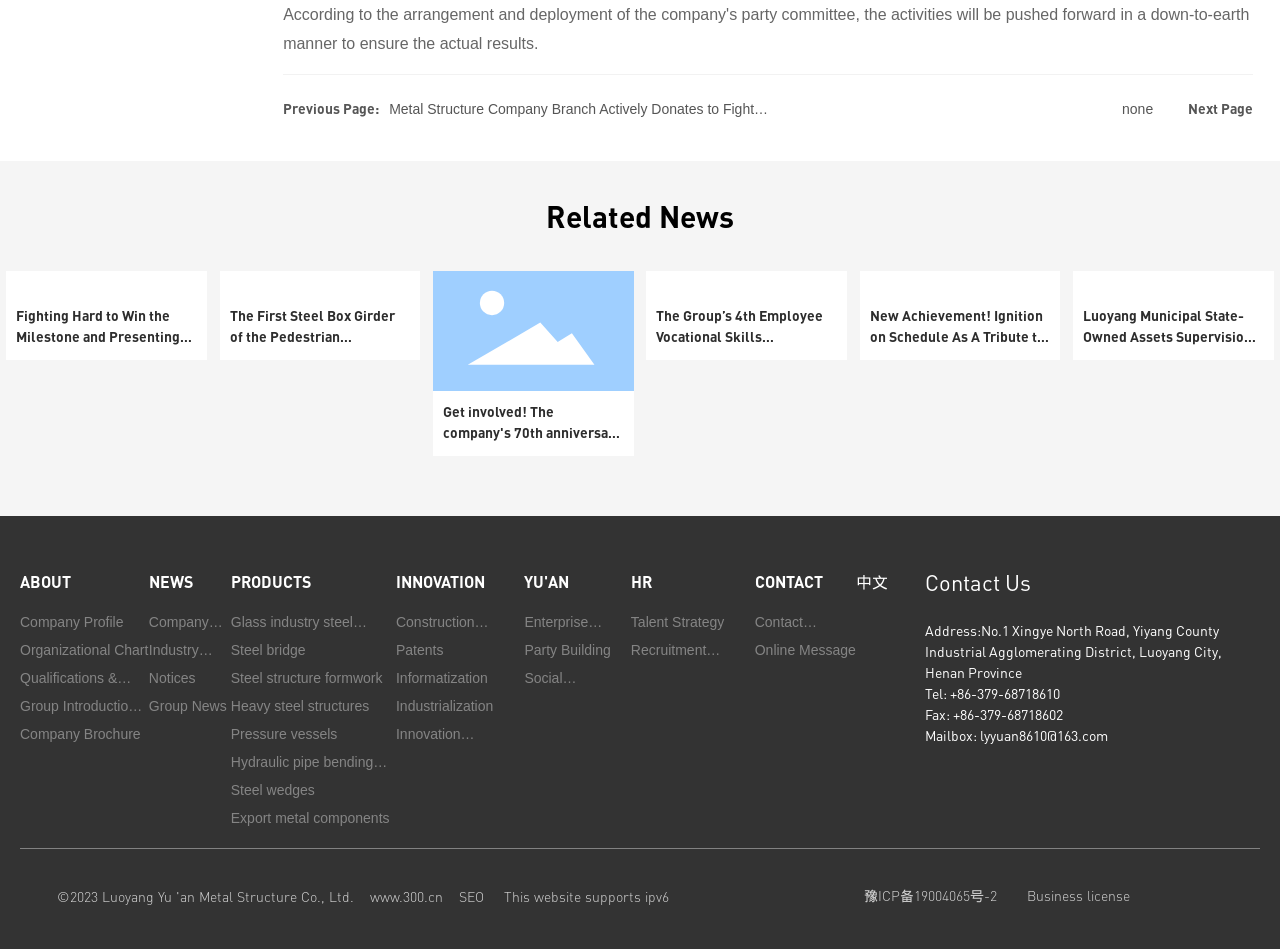Bounding box coordinates should be provided in the format (top-left x, top-left y, bottom-right x, bottom-right y) with all values between 0 and 1. Identify the bounding box for this UI element: Hydraulic pipe bending machine

[0.18, 0.789, 0.309, 0.818]